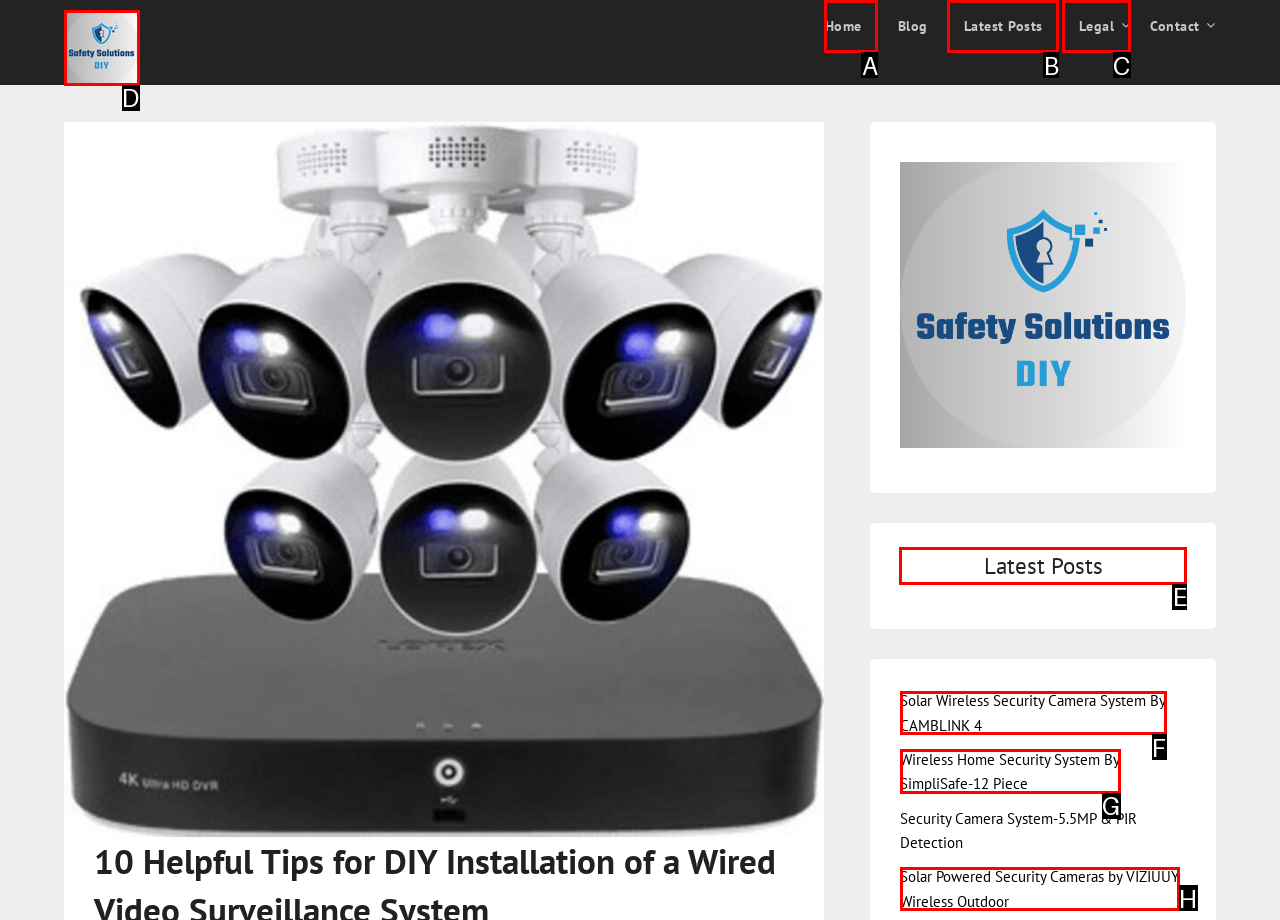Determine the letter of the element to click to accomplish this task: read the latest posts. Respond with the letter.

E